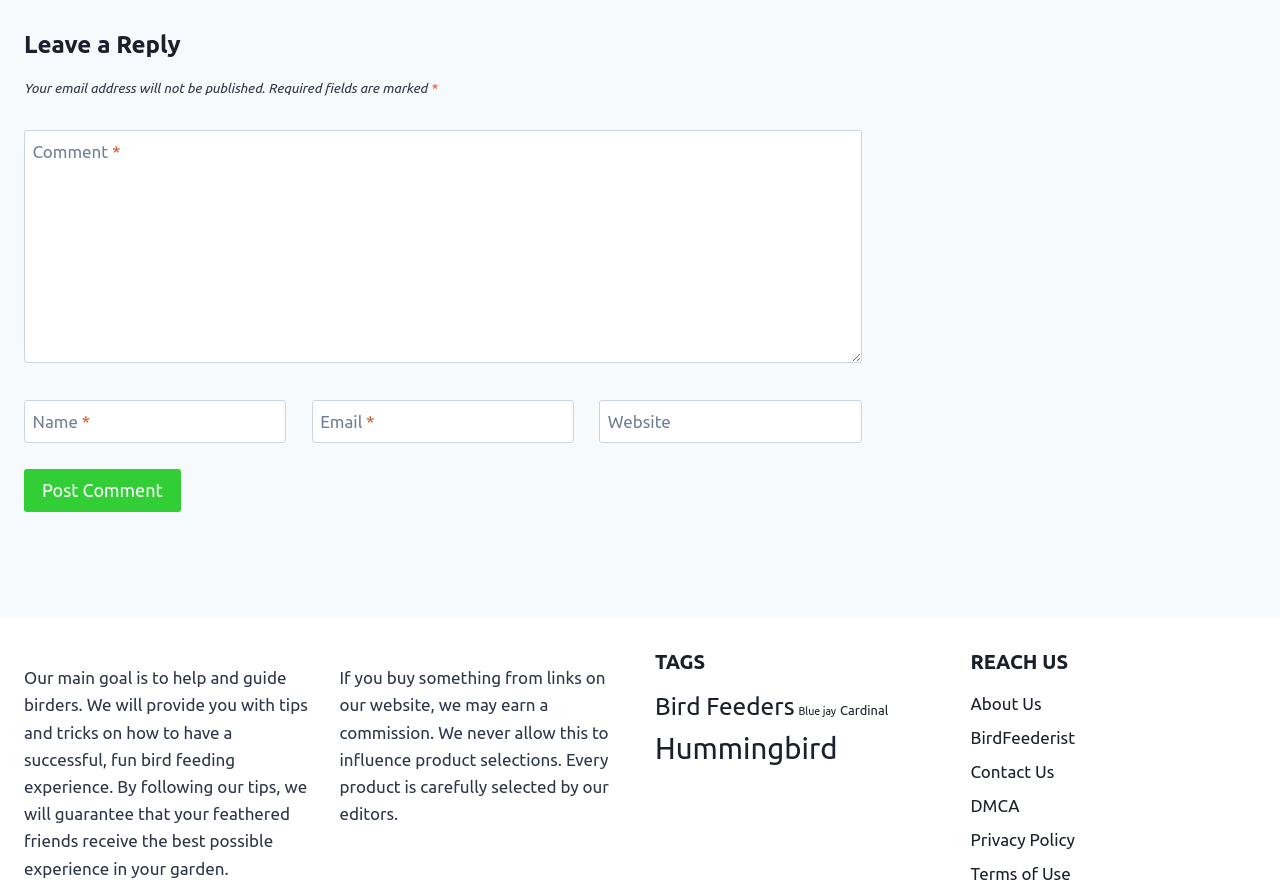With reference to the screenshot, provide a detailed response to the question below:
What is the guarantee of following the website's tips?

The website guarantees that by following its tips, users will provide the best possible experience for their feathered friends in their garden, as stated in the static text at the bottom of the page.